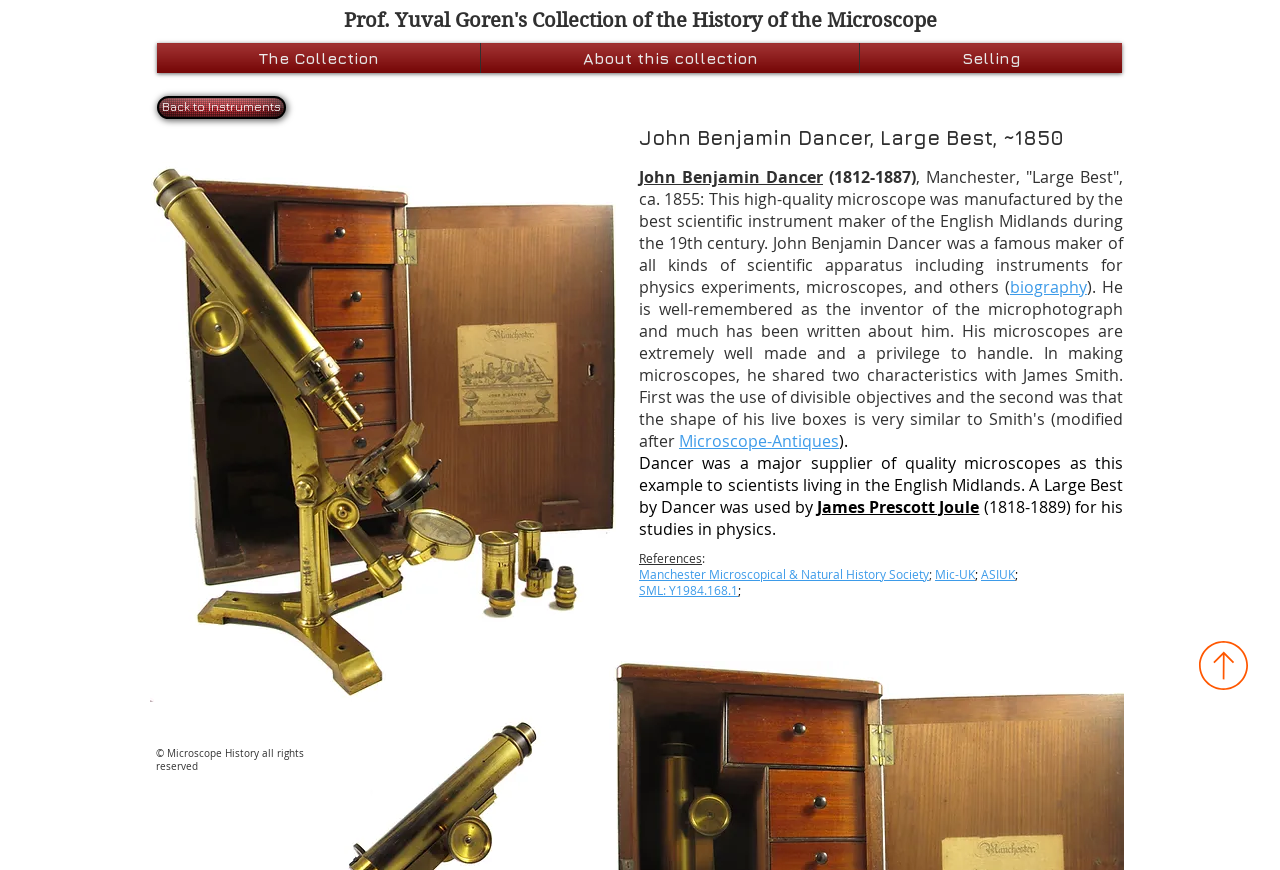Please identify the bounding box coordinates for the region that you need to click to follow this instruction: "Read about James Prescott Joule".

[0.638, 0.57, 0.765, 0.595]